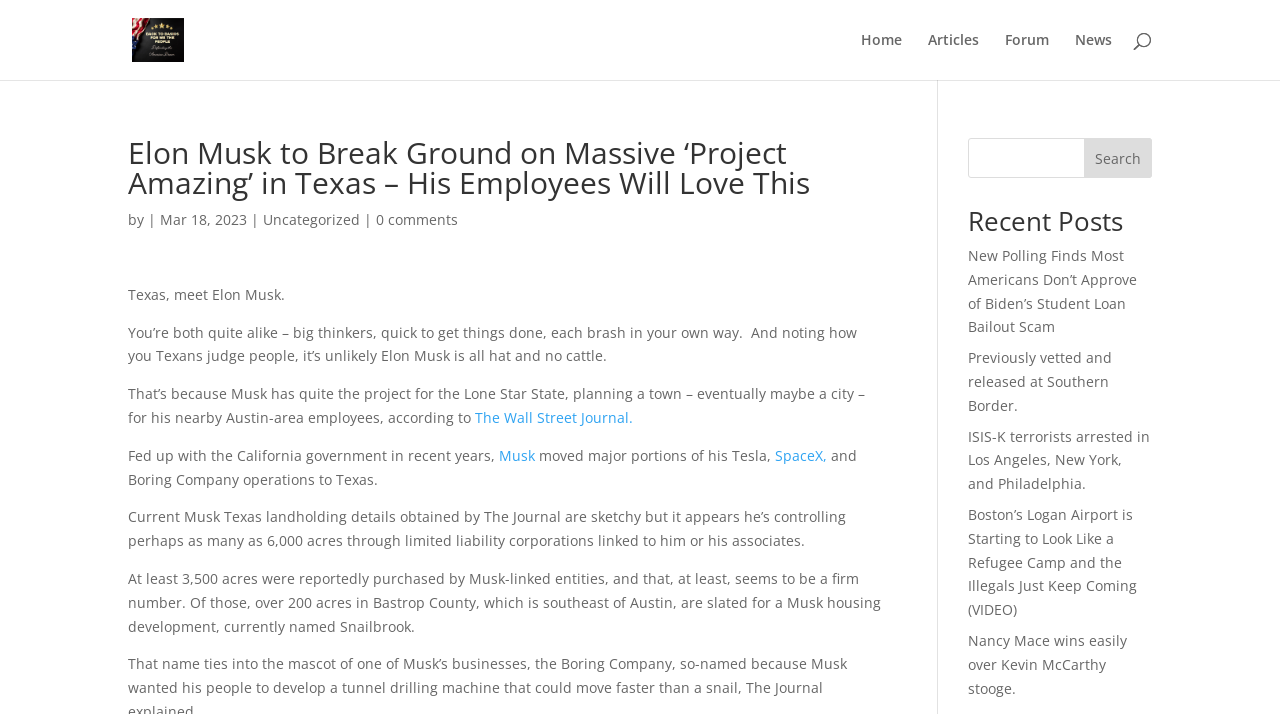Locate the bounding box coordinates of the area to click to fulfill this instruction: "Search for something". The bounding box should be presented as four float numbers between 0 and 1, in the order [left, top, right, bottom].

[0.1, 0.0, 0.9, 0.001]